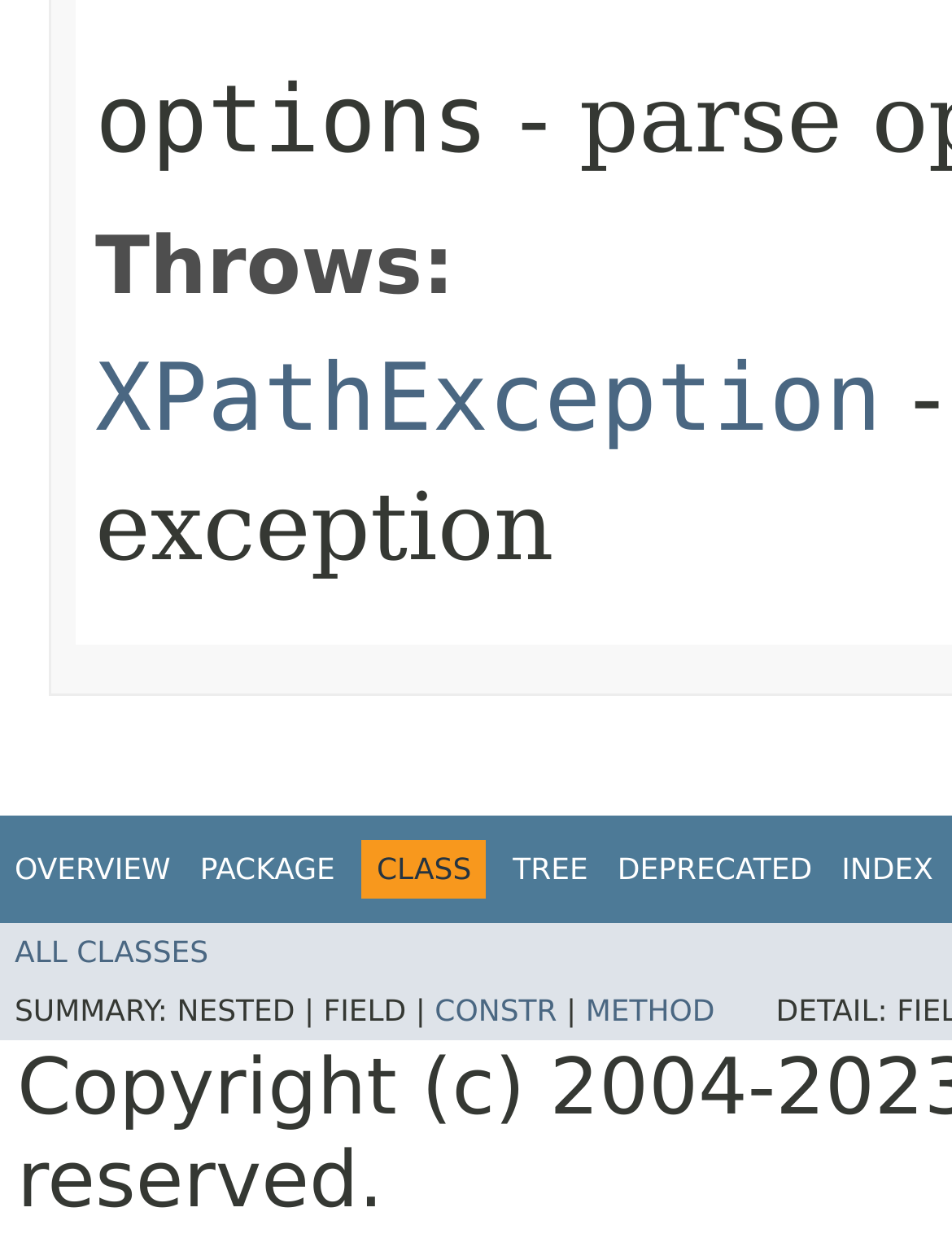Determine the bounding box coordinates for the UI element matching this description: "Deprecated".

[0.649, 0.622, 0.853, 0.649]